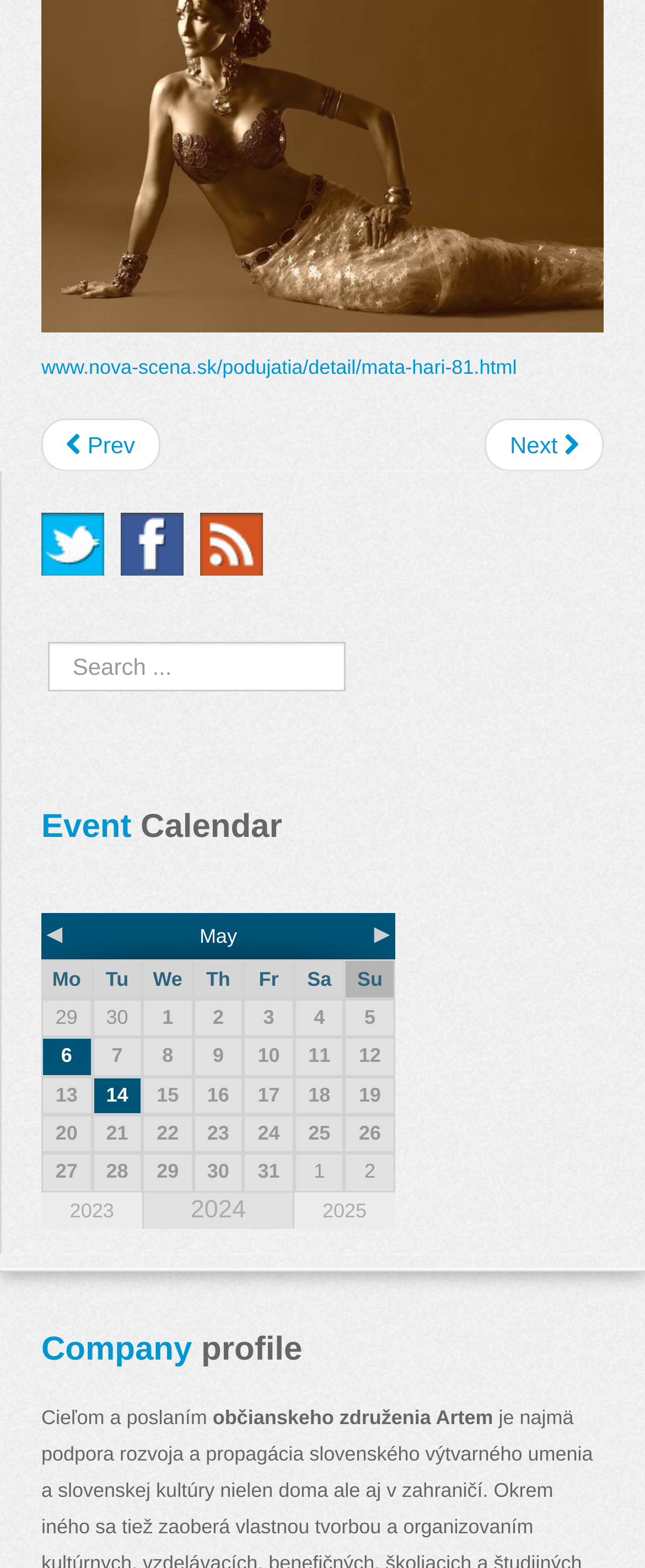Can you specify the bounding box coordinates of the area that needs to be clicked to fulfill the following instruction: "Go to Twitter"?

[0.064, 0.327, 0.162, 0.367]